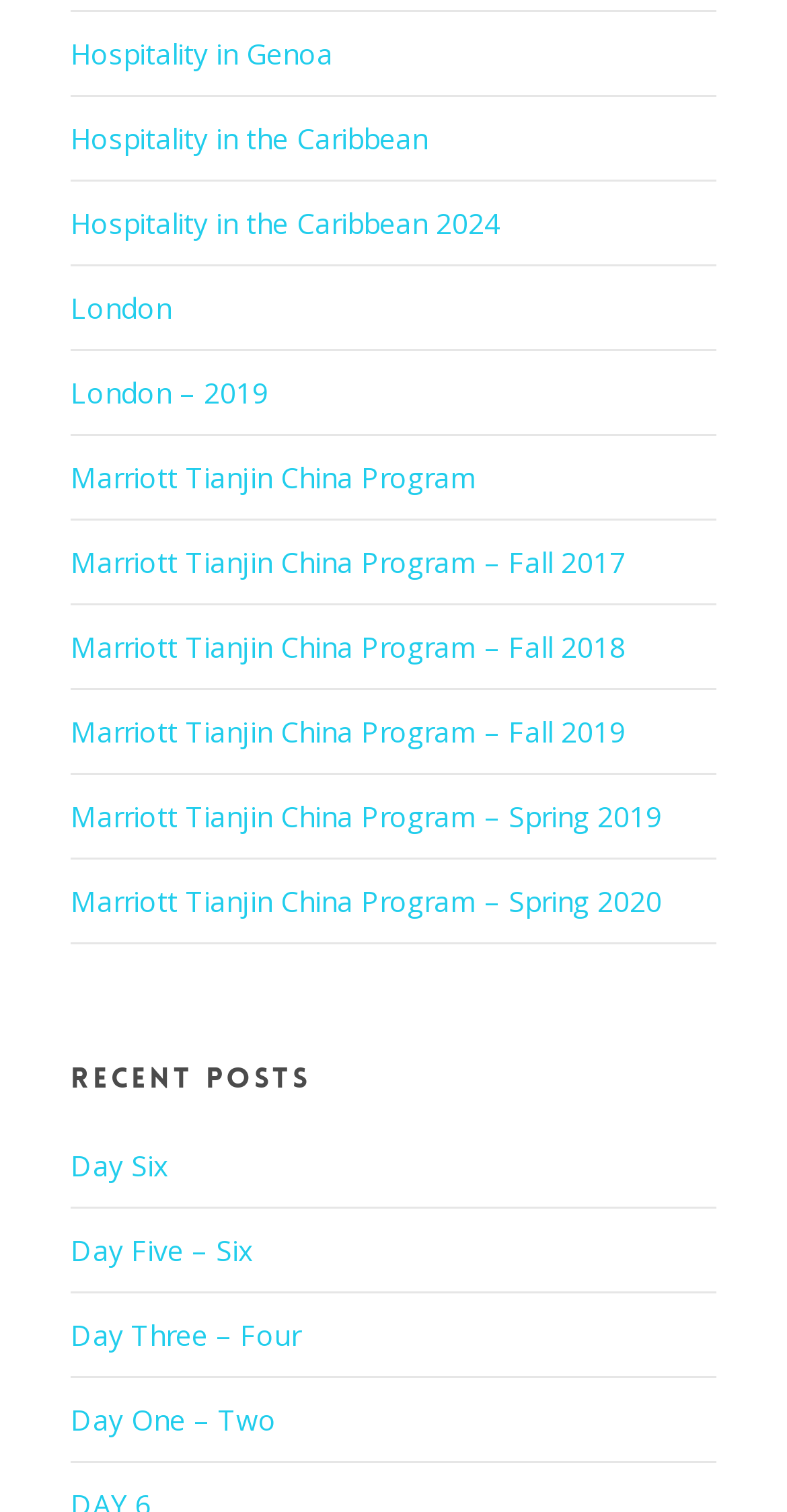Provide a brief response to the question below using one word or phrase:
What is the title of the first link?

Hospitality in Genoa